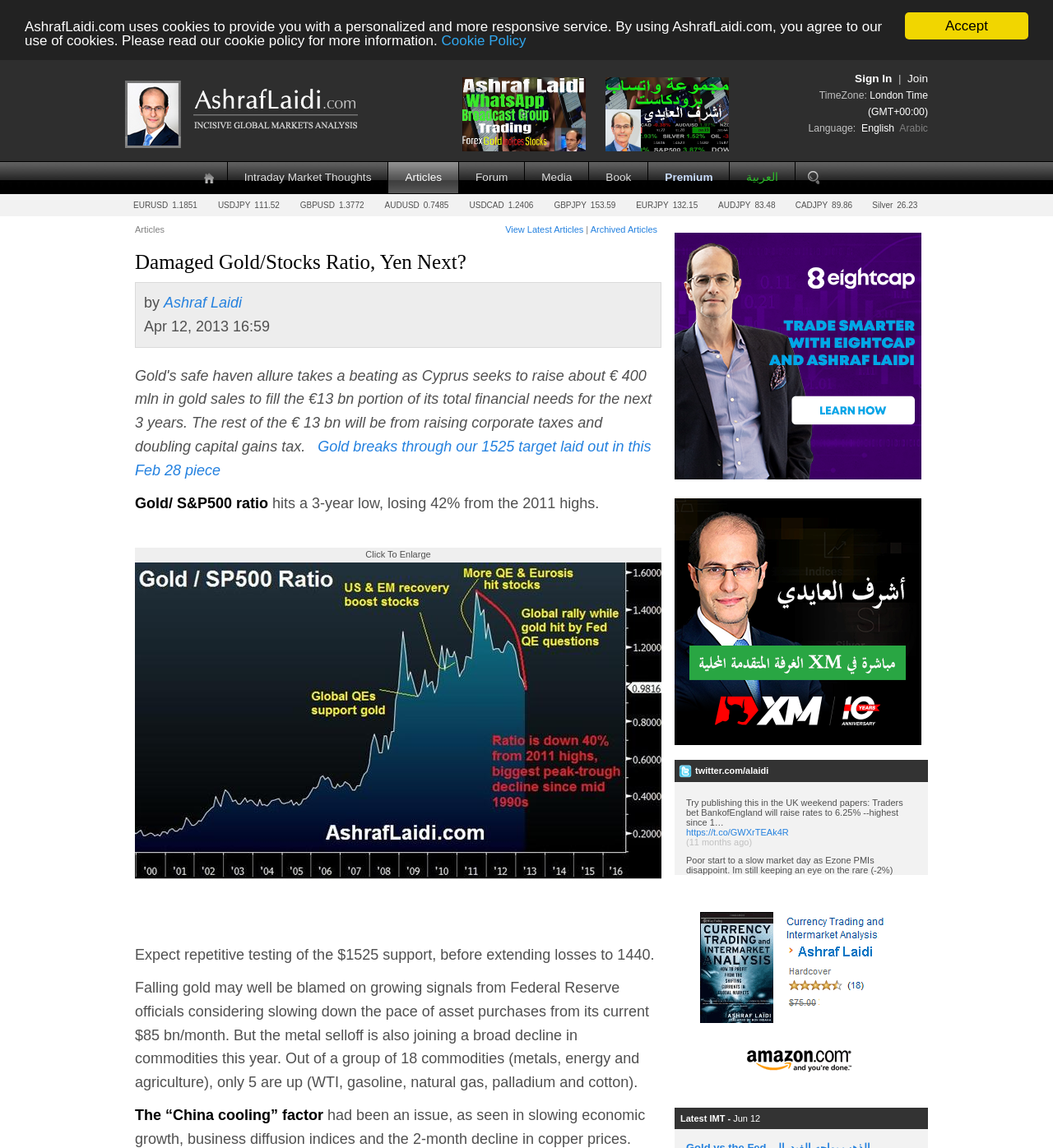How many commodities are up this year?
Please use the visual content to give a single word or phrase answer.

5